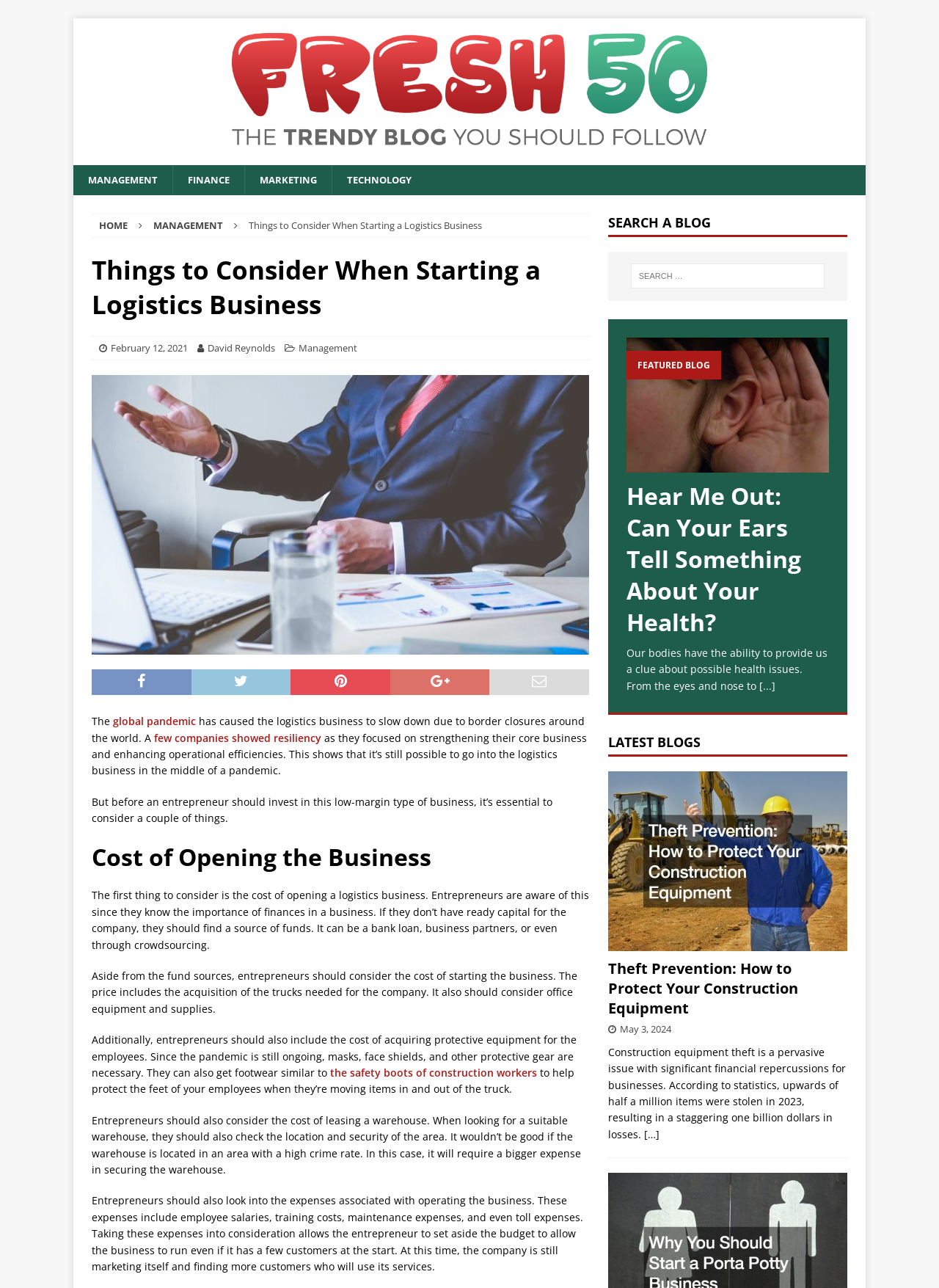Find the bounding box coordinates for the area that must be clicked to perform this action: "Click the 'MANAGEMENT' link".

[0.078, 0.128, 0.184, 0.152]